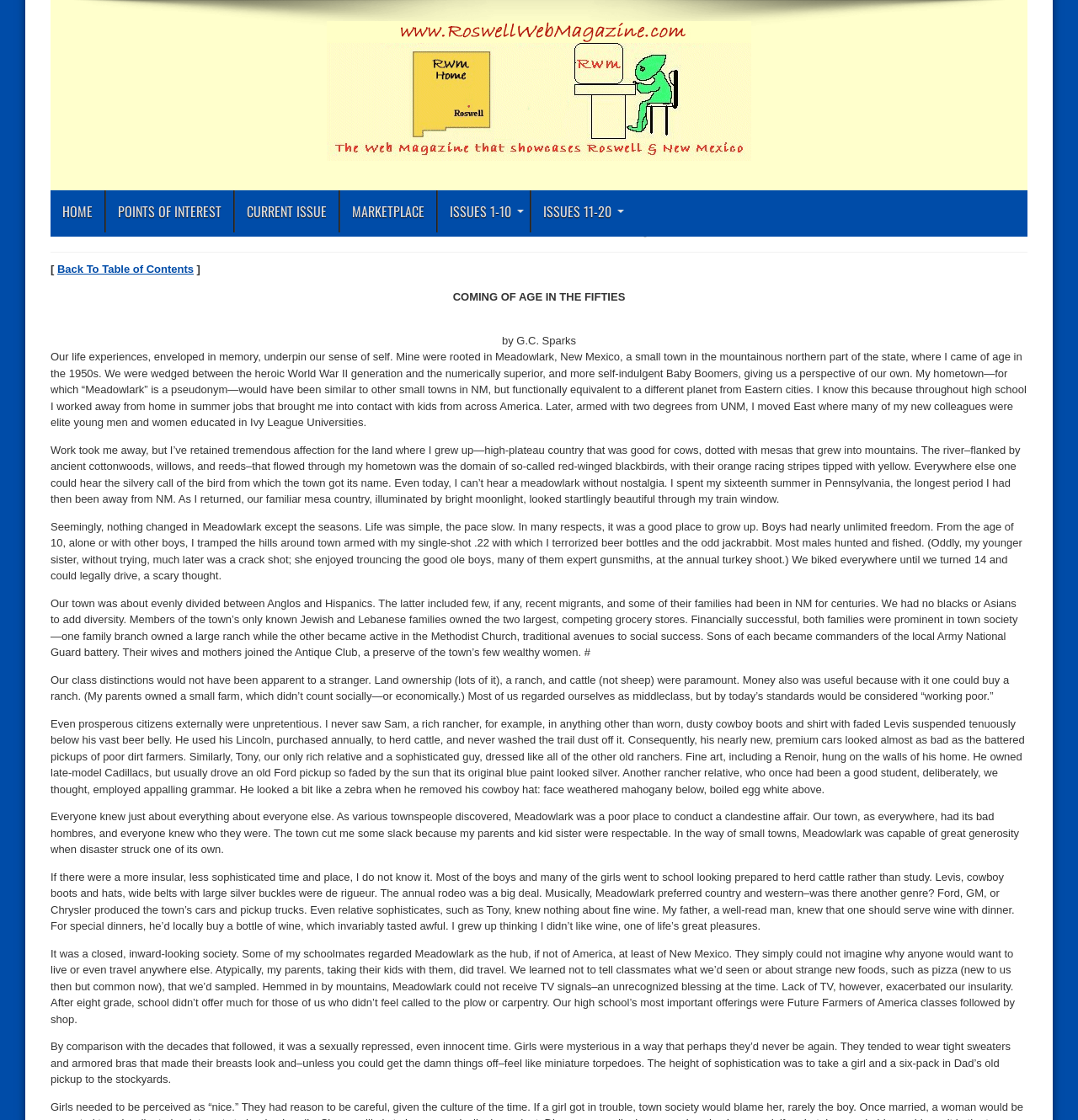Determine the bounding box coordinates of the UI element described by: "Marketplace".

[0.315, 0.17, 0.405, 0.208]